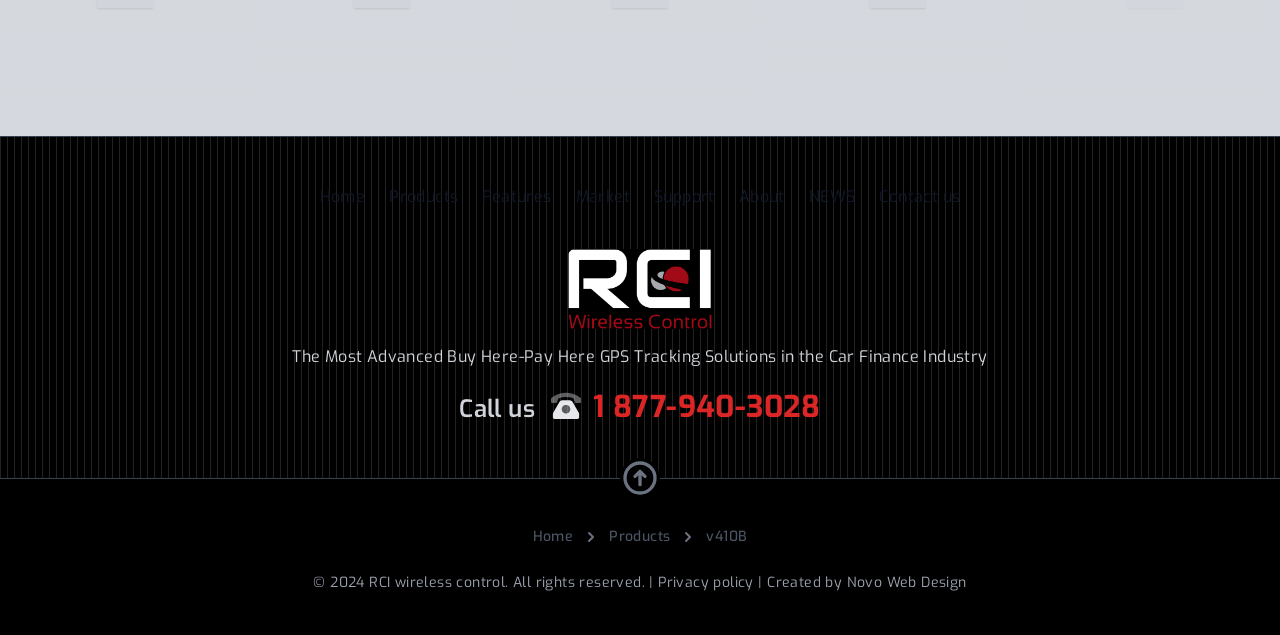Respond with a single word or phrase to the following question:
What is the name of the web design company?

Novo Web Design